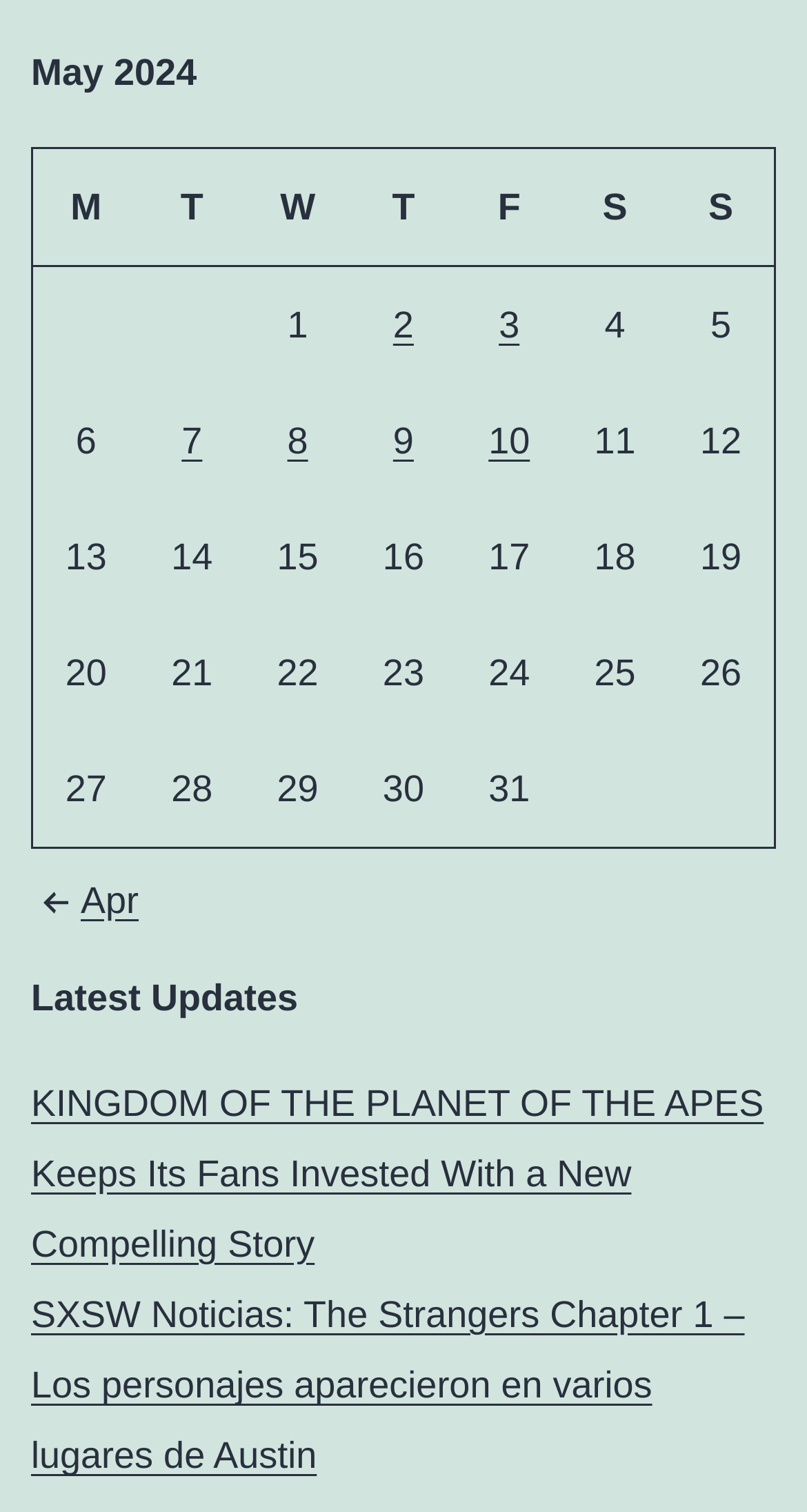What is the month displayed in the table?
Provide an in-depth answer to the question, covering all aspects.

The table has a caption 'May 2024', which indicates the month displayed in the table.